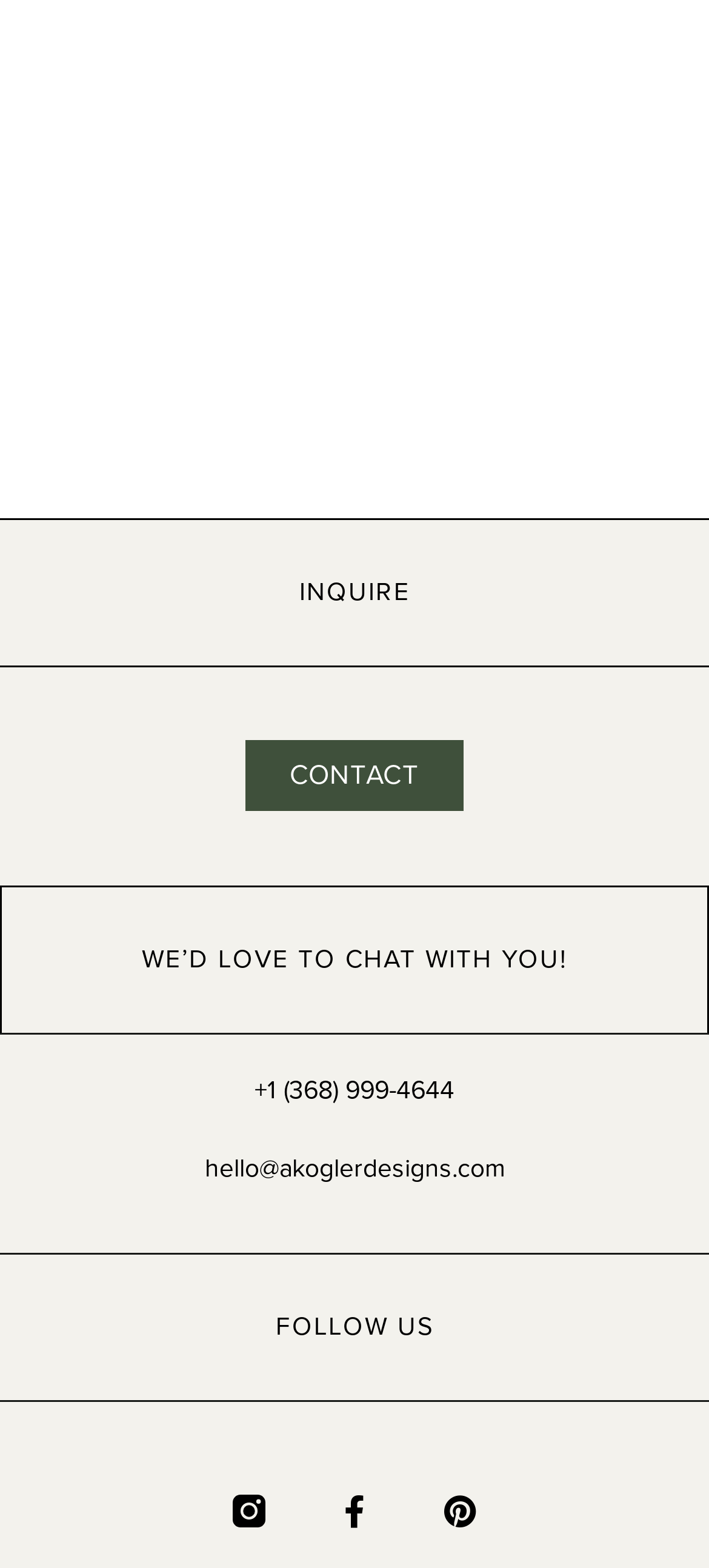Using details from the image, please answer the following question comprehensively:
What is the purpose of the webpage?

I inferred the purpose of the webpage by looking at the elements that contain contact information, such as the phone number, email address, and social media links, which suggest that the webpage is intended for users to contact or follow the company.